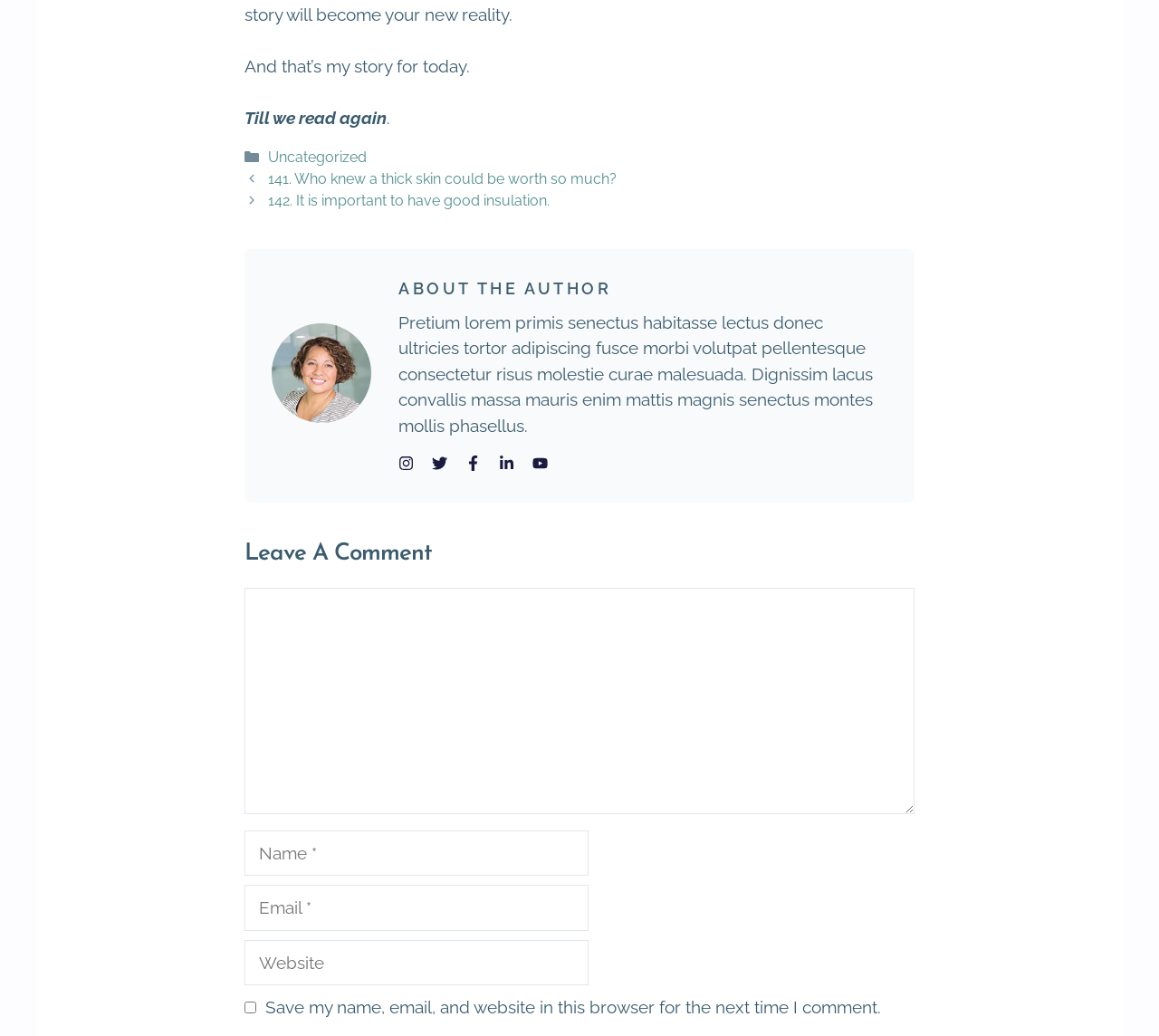Mark the bounding box of the element that matches the following description: "parent_node: Blog aria-label="Blog"".

None